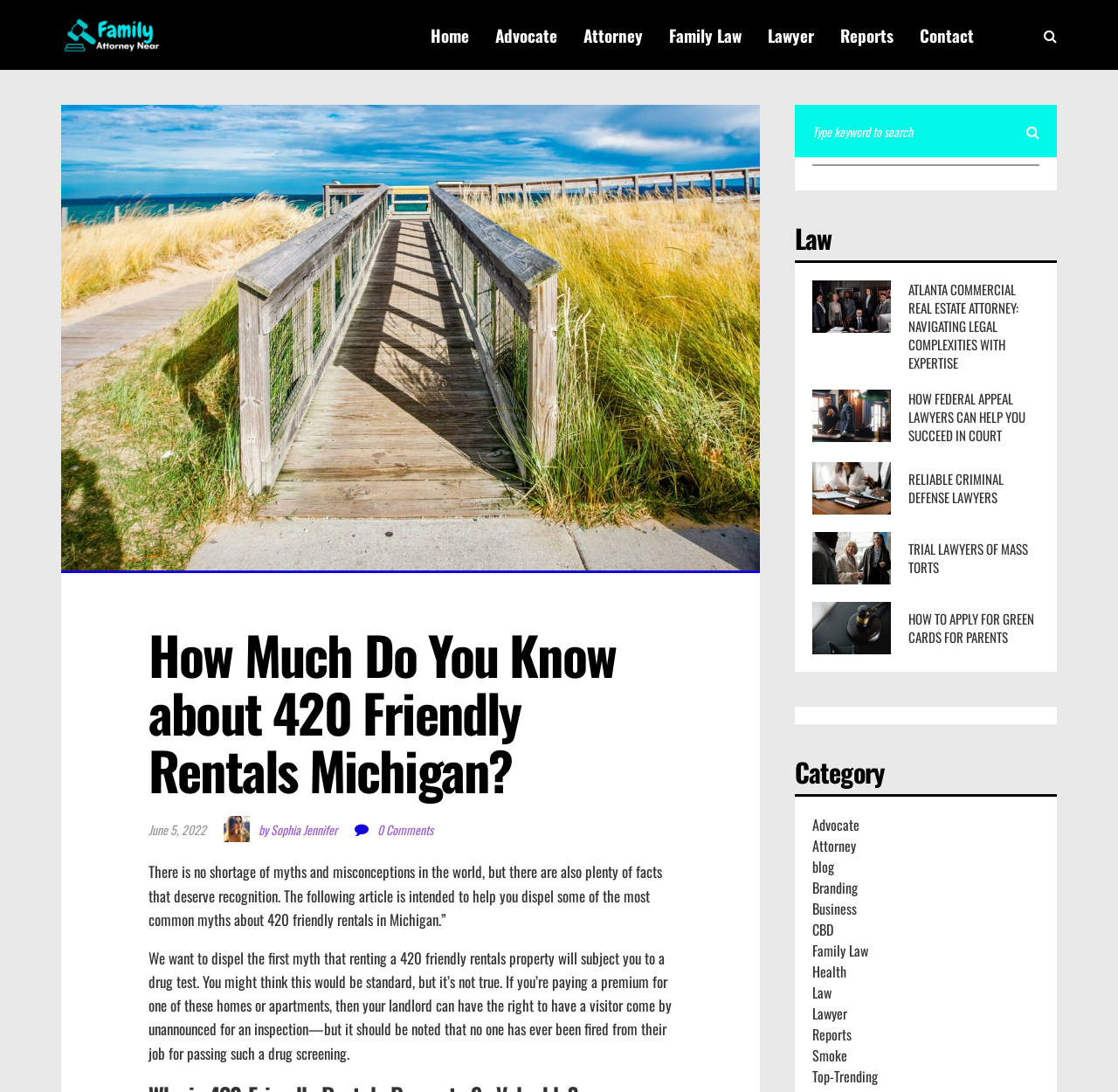Please analyze the image and provide a thorough answer to the question:
How many categories are listed at the bottom of the webpage?

At the bottom of the webpage, there are 12 categories listed, including Advocate, Attorney, blog, Branding, Business, CBD, Family Law, Health, Law, Lawyer, Reports, Smoke, and Top-Trending.